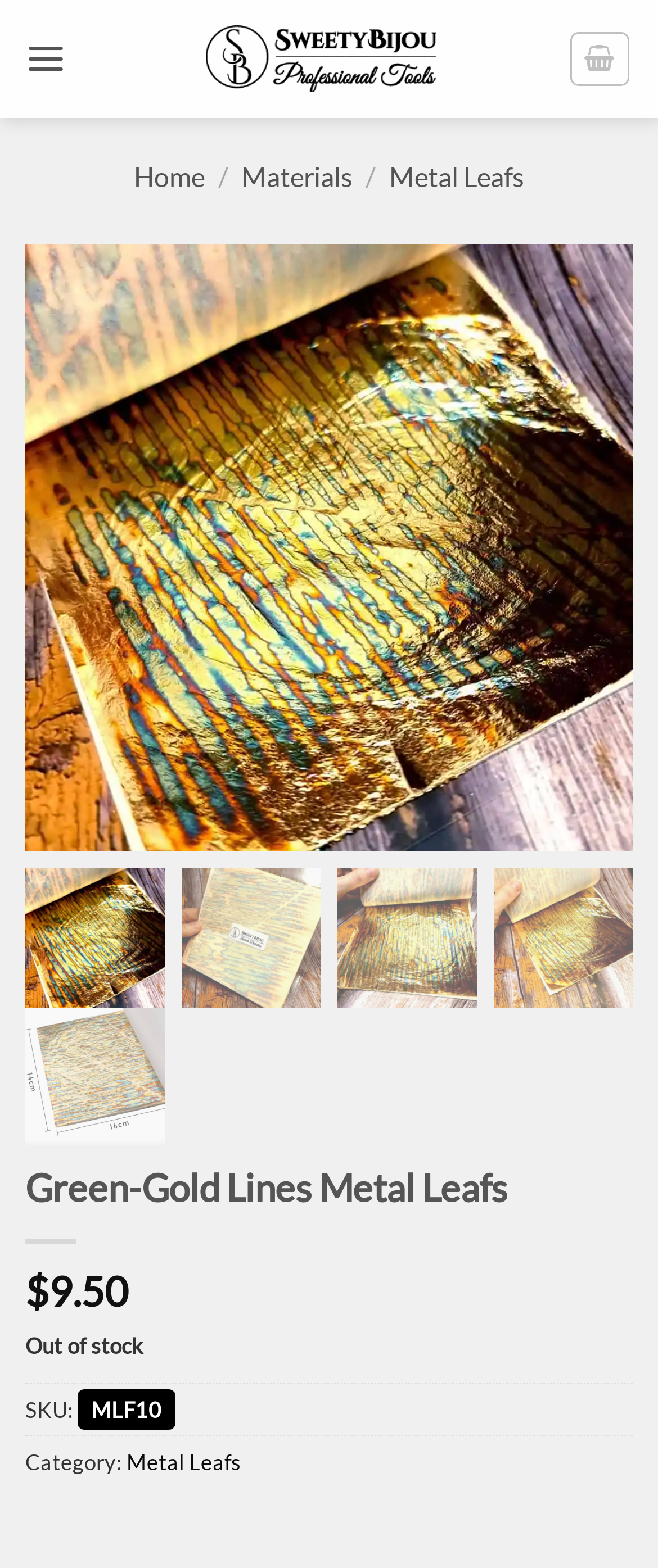Identify the bounding box of the HTML element described here: "title="Cart"". Provide the coordinates as four float numbers between 0 and 1: [left, top, right, bottom].

[0.866, 0.02, 0.958, 0.055]